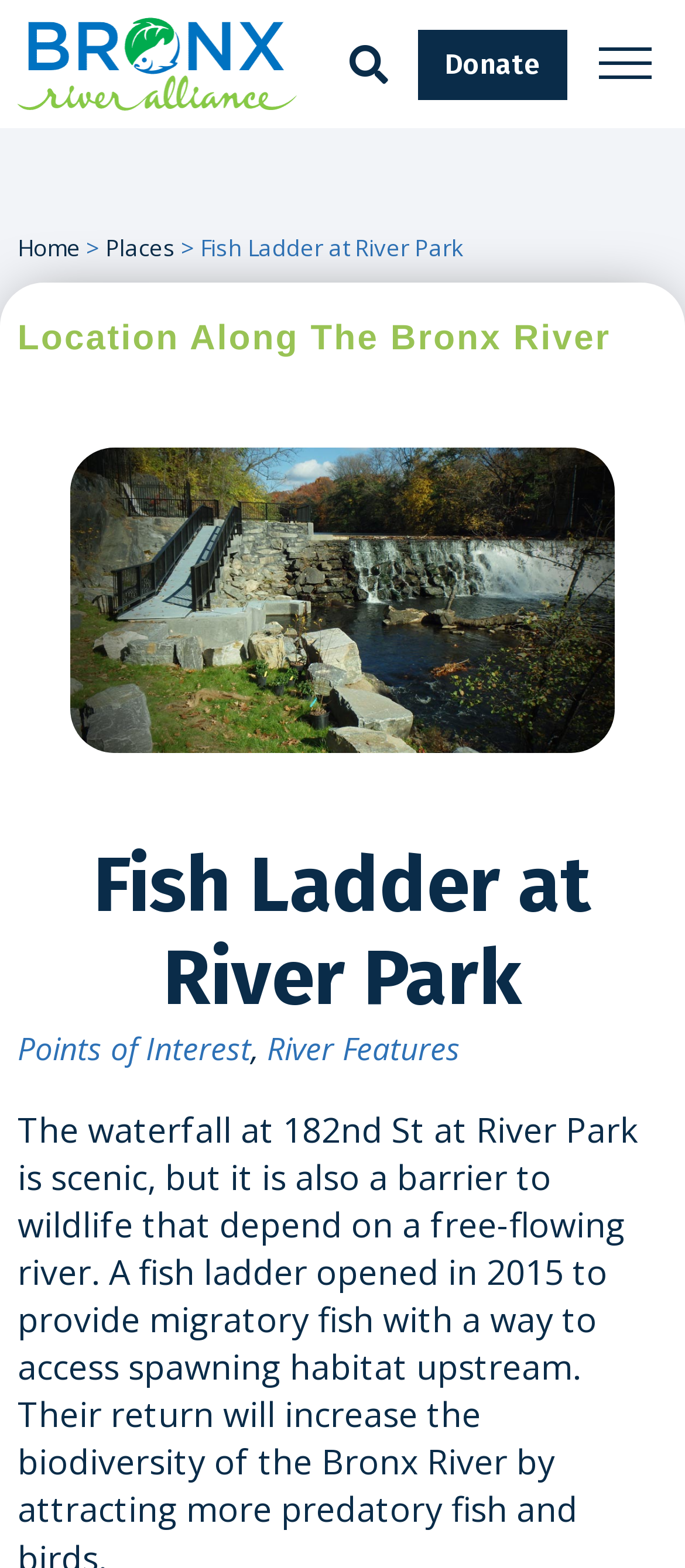What is the location of the fish ladder?
Observe the image and answer the question with a one-word or short phrase response.

Along The Bronx River